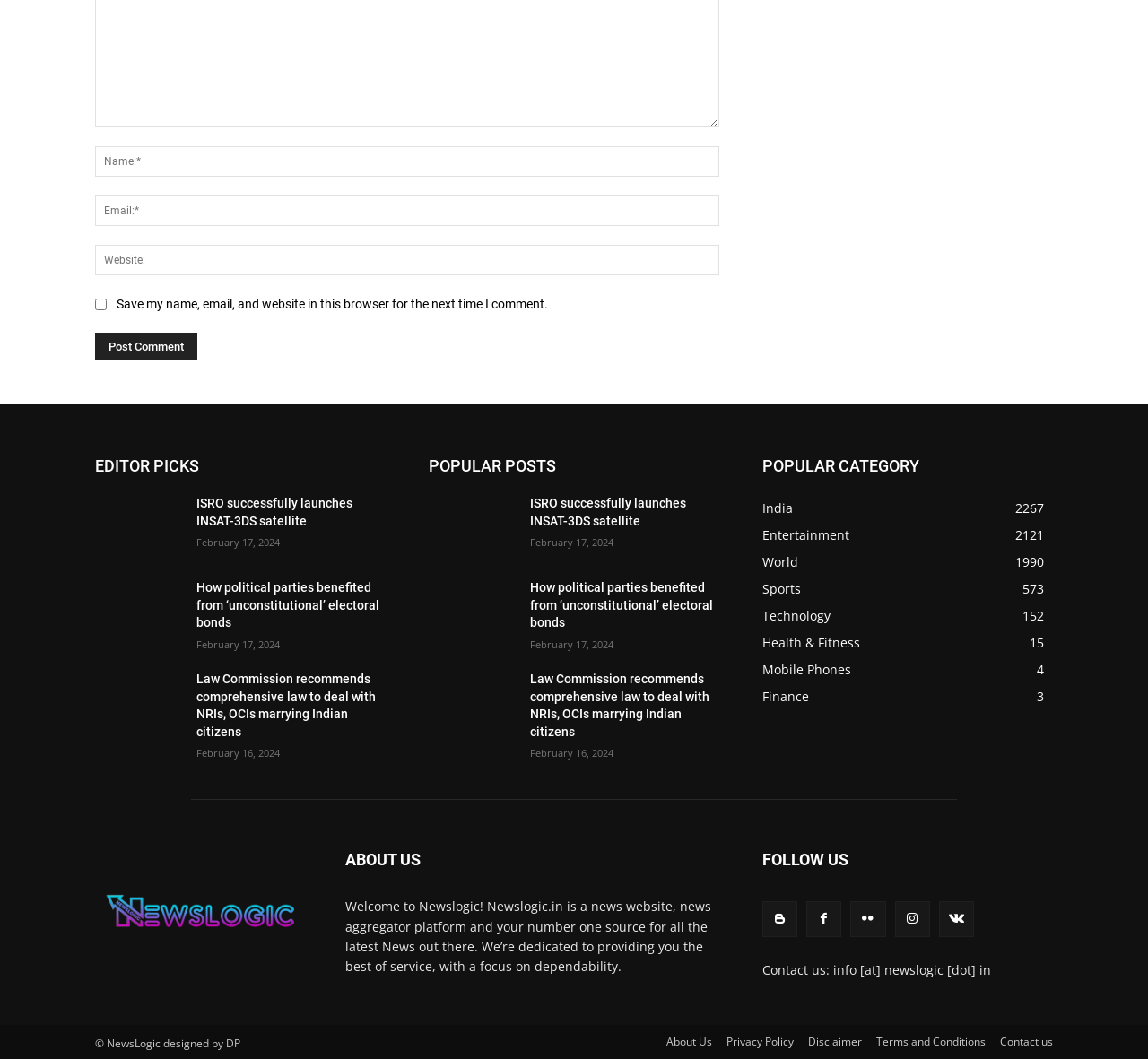Please answer the following question using a single word or phrase: What is the date of the article 'Law Commission recommends comprehensive law to deal with NRIs, OCIs marrying Indian citizens'?

February 16, 2024